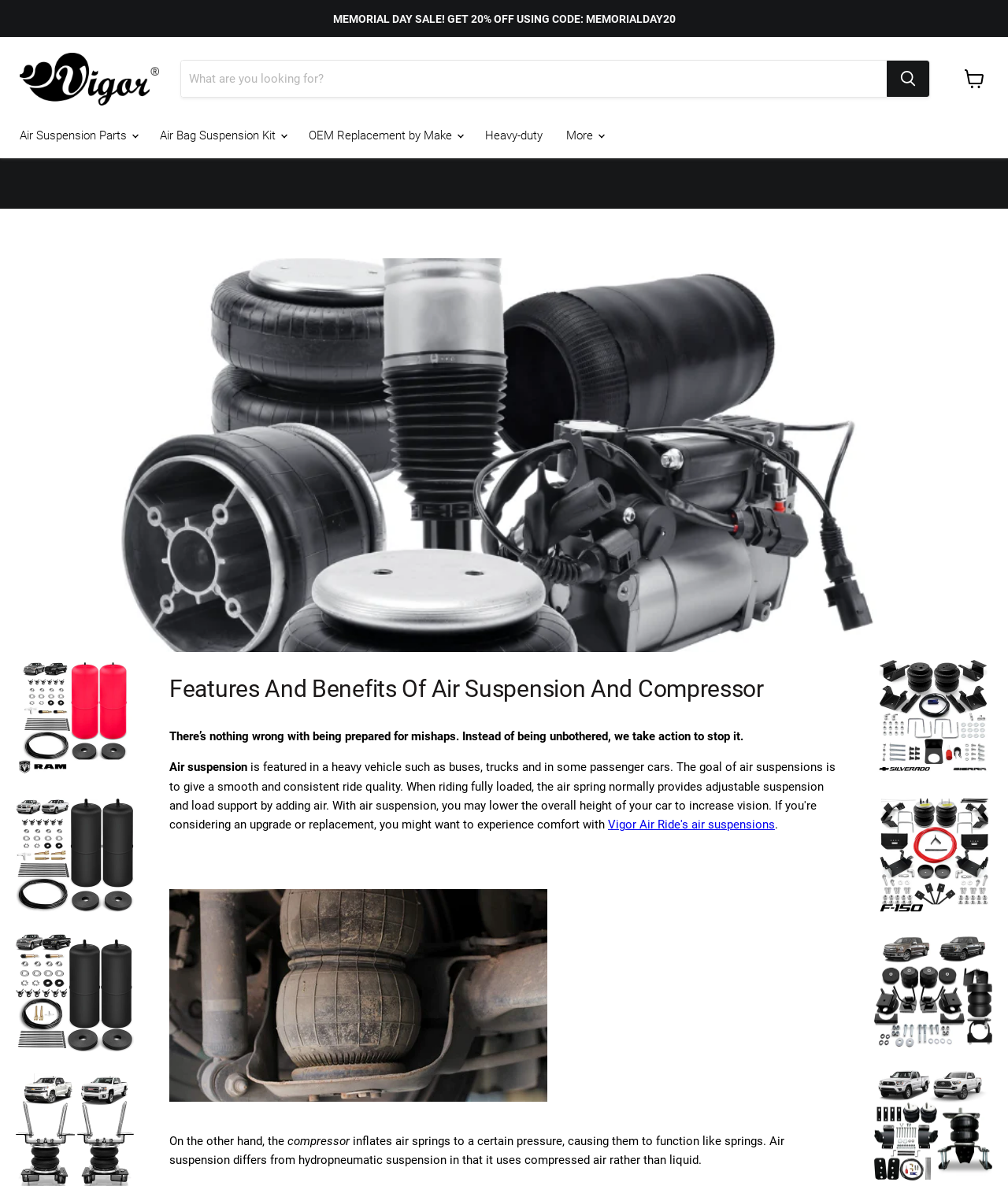Please find the bounding box coordinates of the element that needs to be clicked to perform the following instruction: "Get 20% off using code MEMORIALDAY20". The bounding box coordinates should be four float numbers between 0 and 1, represented as [left, top, right, bottom].

[0.33, 0.011, 0.67, 0.021]